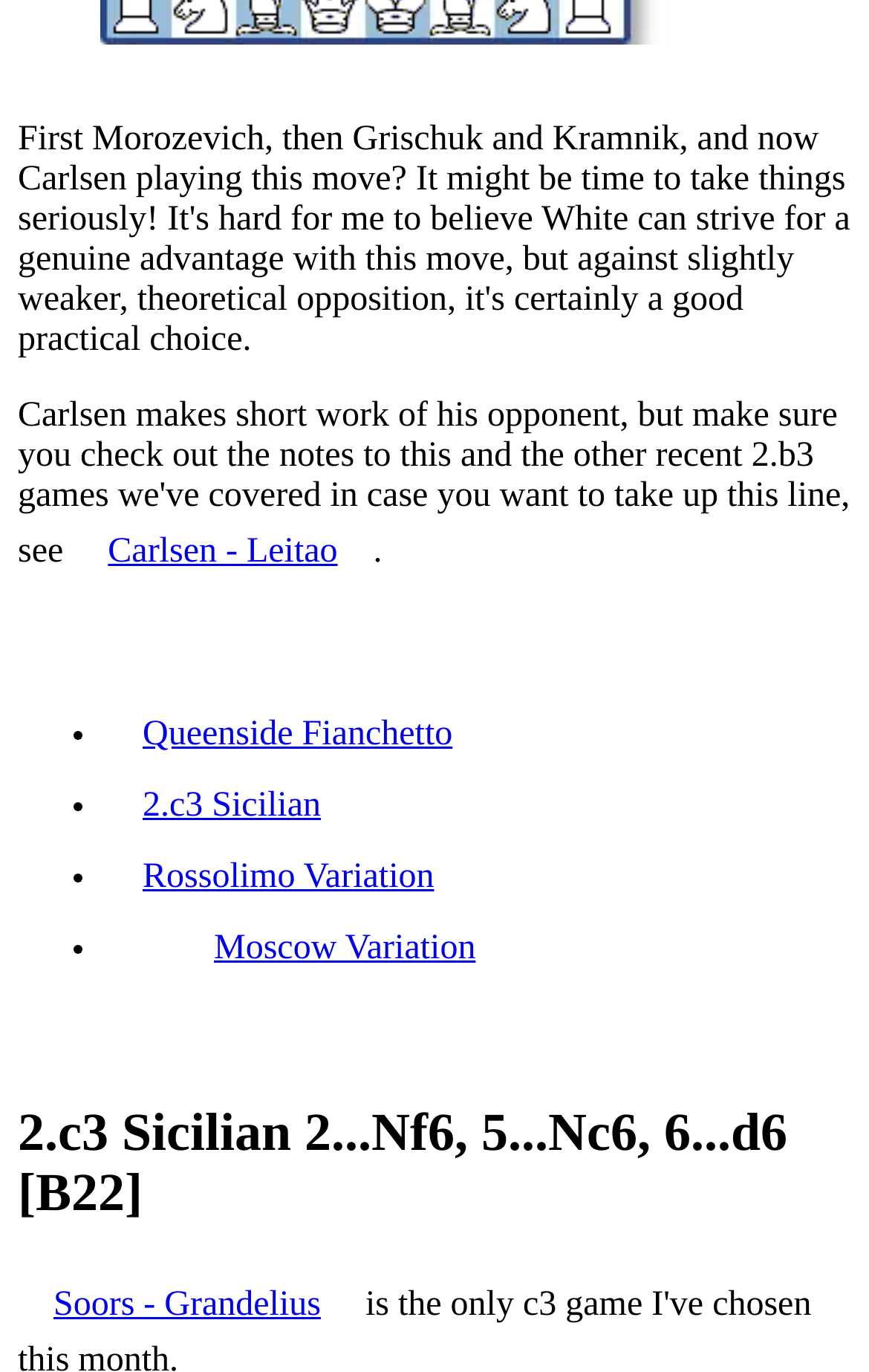Find the bounding box of the element with the following description: "About the Report". The coordinates must be four float numbers between 0 and 1, formatted as [left, top, right, bottom].

None